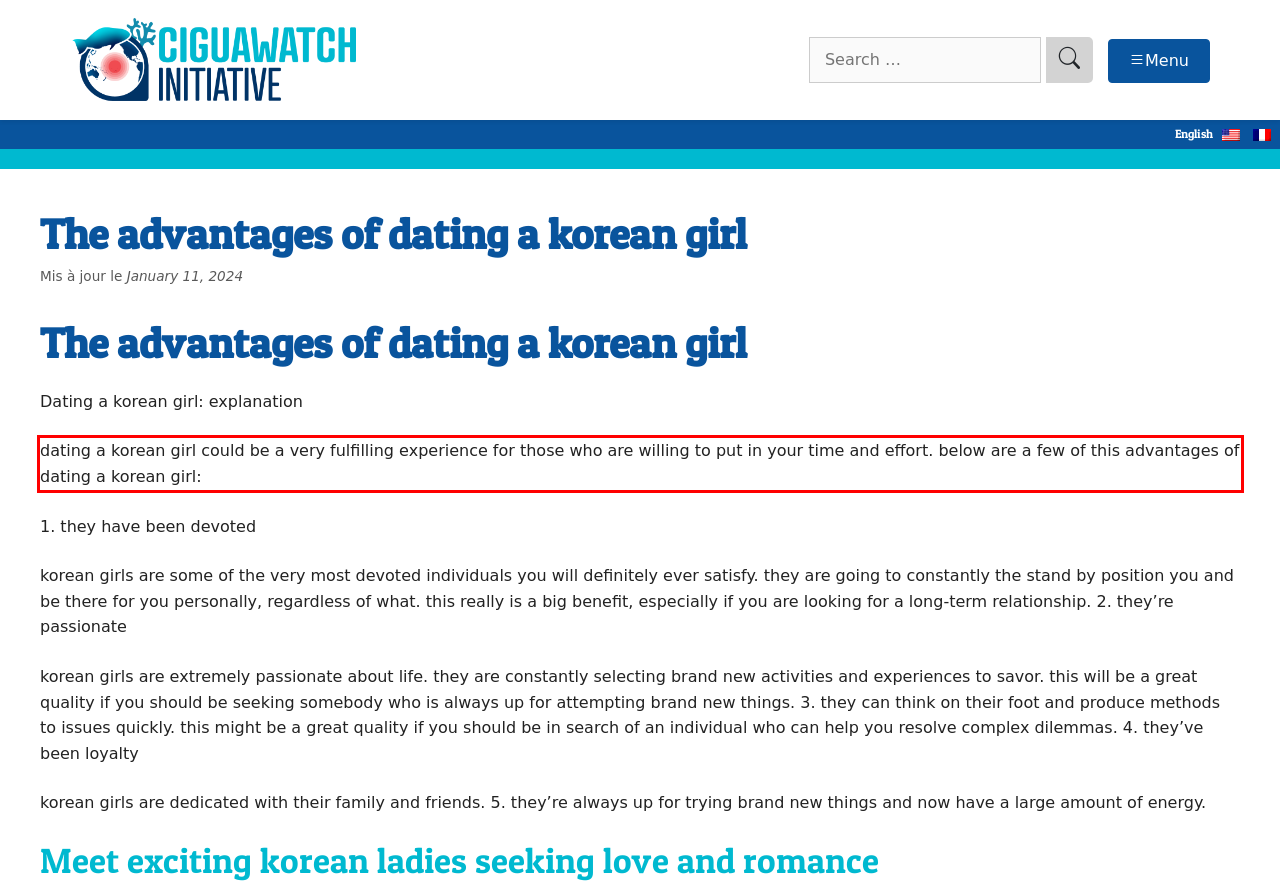Please extract the text content from the UI element enclosed by the red rectangle in the screenshot.

dating a korean girl could be a very fulfilling experience for those who are willing to put in your time and effort. below are a few of this advantages of dating a korean girl: